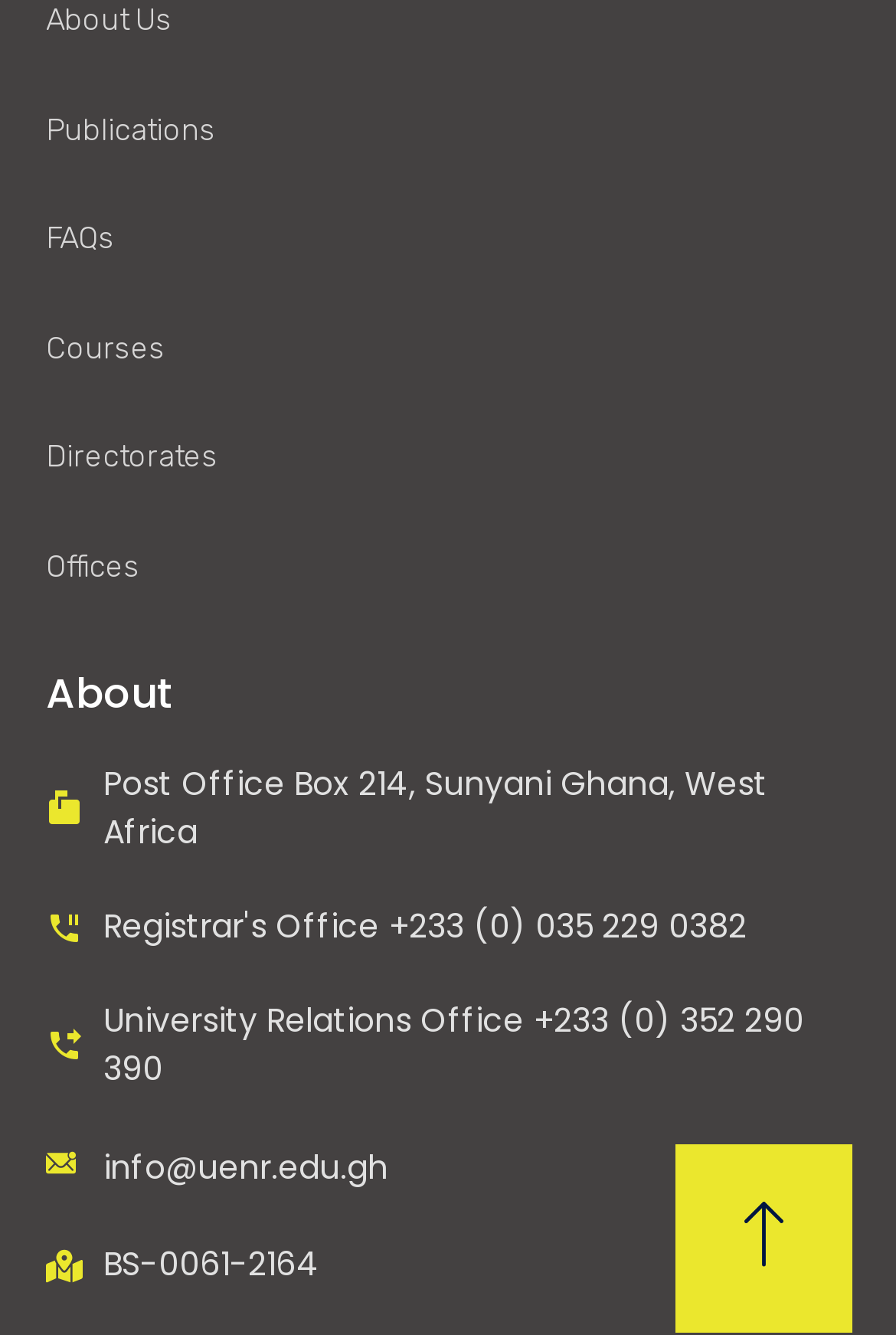Determine the bounding box coordinates of the UI element that matches the following description: "Publications". The coordinates should be four float numbers between 0 and 1 in the format [left, top, right, bottom].

[0.051, 0.888, 0.949, 0.944]